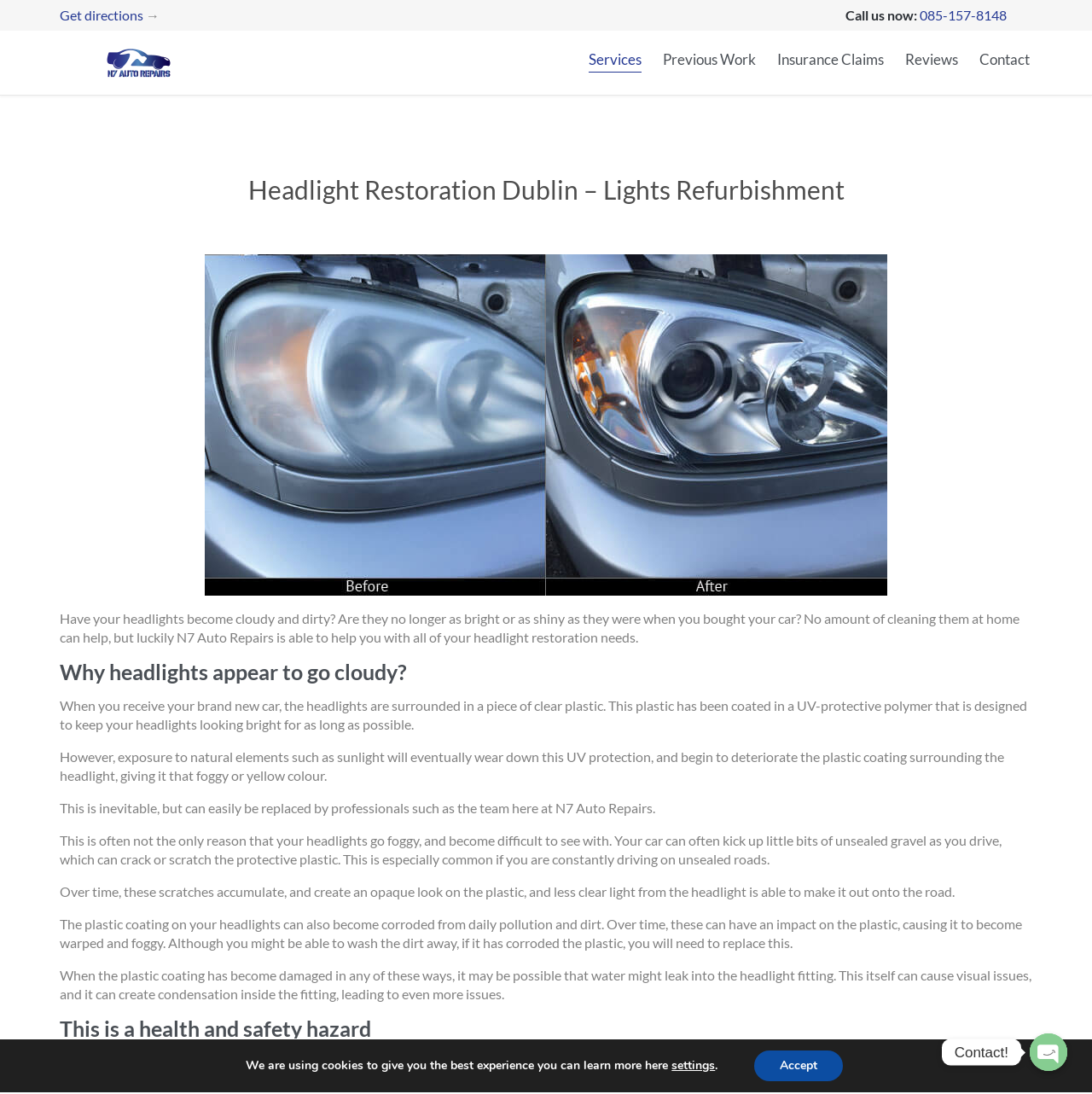Provide the bounding box coordinates of the UI element that matches the description: "Insurance Claims".

[0.712, 0.045, 0.809, 0.07]